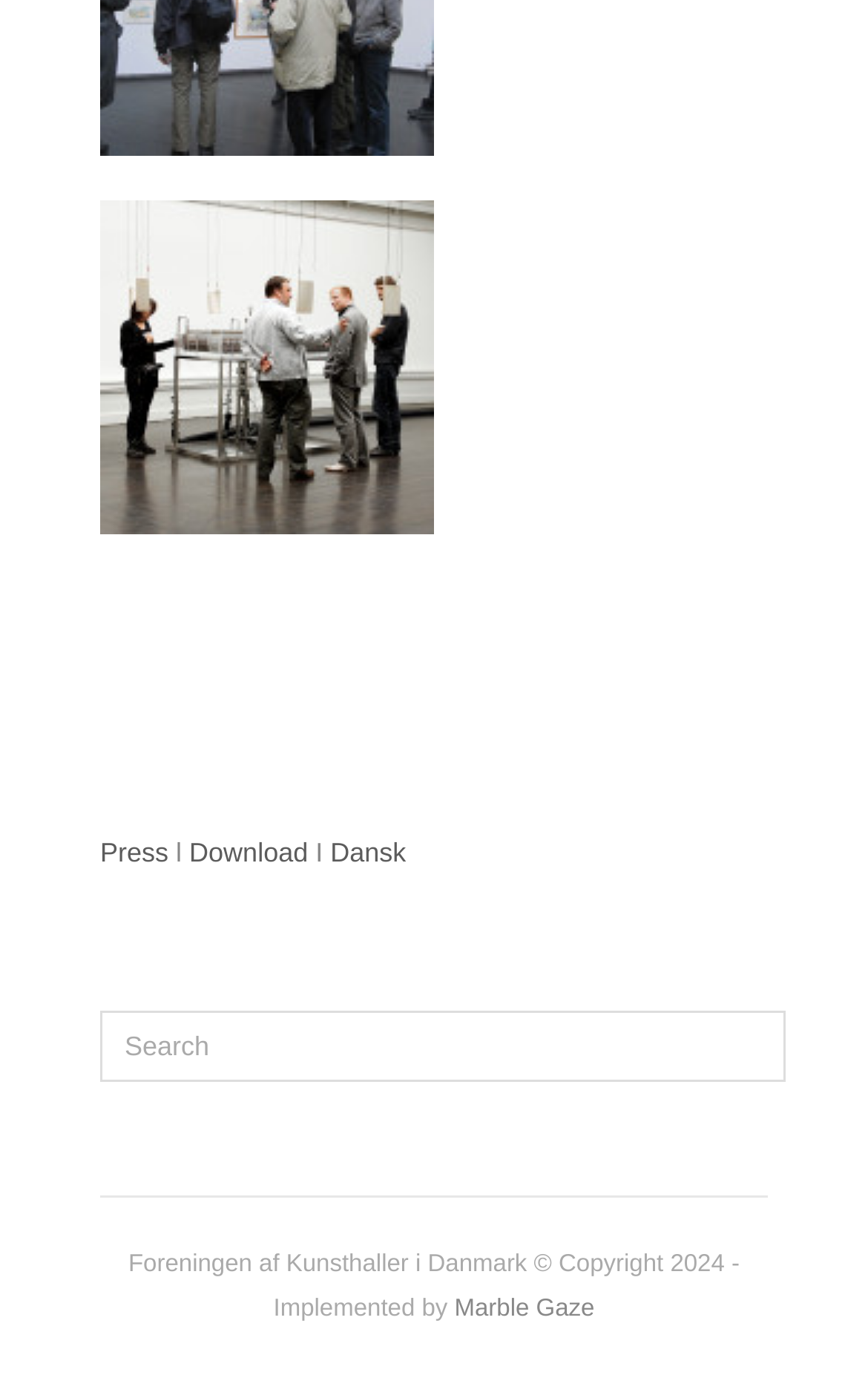What is the purpose of the textbox?
Please use the image to deliver a detailed and complete answer.

The textbox has a static text 'Search' next to it, suggesting that it is a search bar where users can input keywords to search for content on the website.